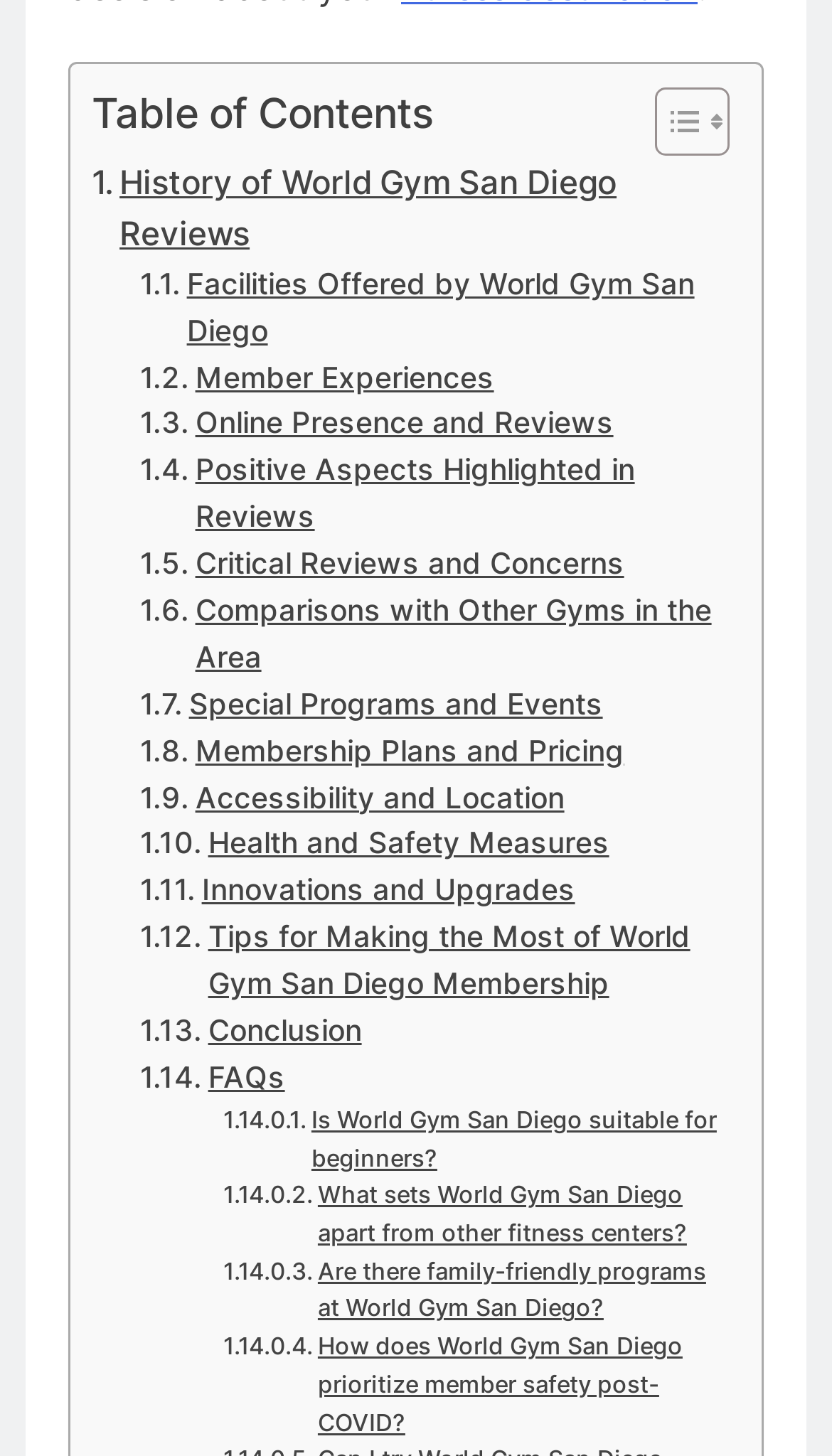Highlight the bounding box coordinates of the element you need to click to perform the following instruction: "Read about History of World Gym San Diego Reviews."

[0.11, 0.109, 0.864, 0.18]